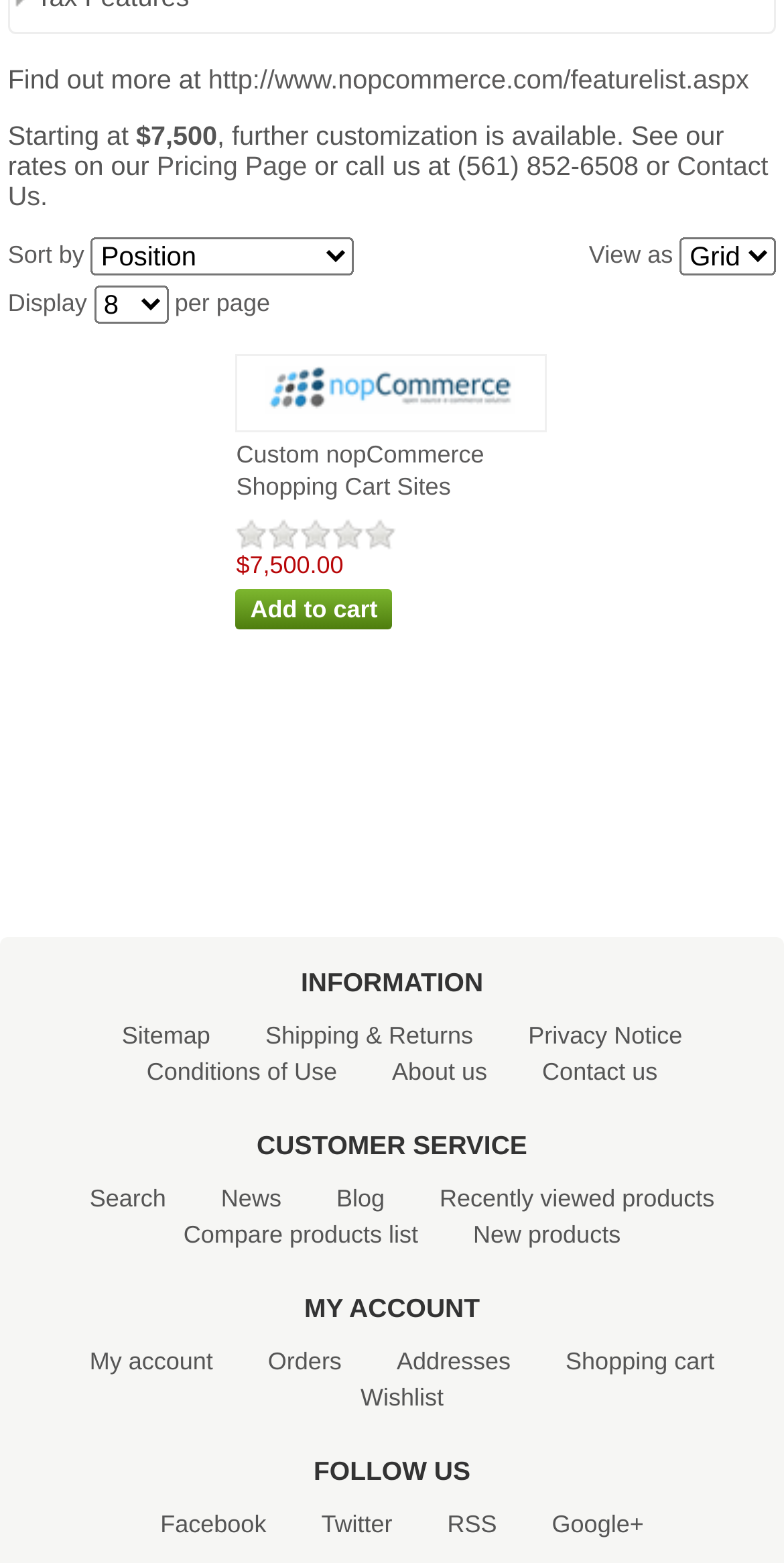Find the bounding box coordinates for the UI element that matches this description: "Custom nopCommerce Shopping Cart Sites".

[0.301, 0.277, 0.699, 0.332]